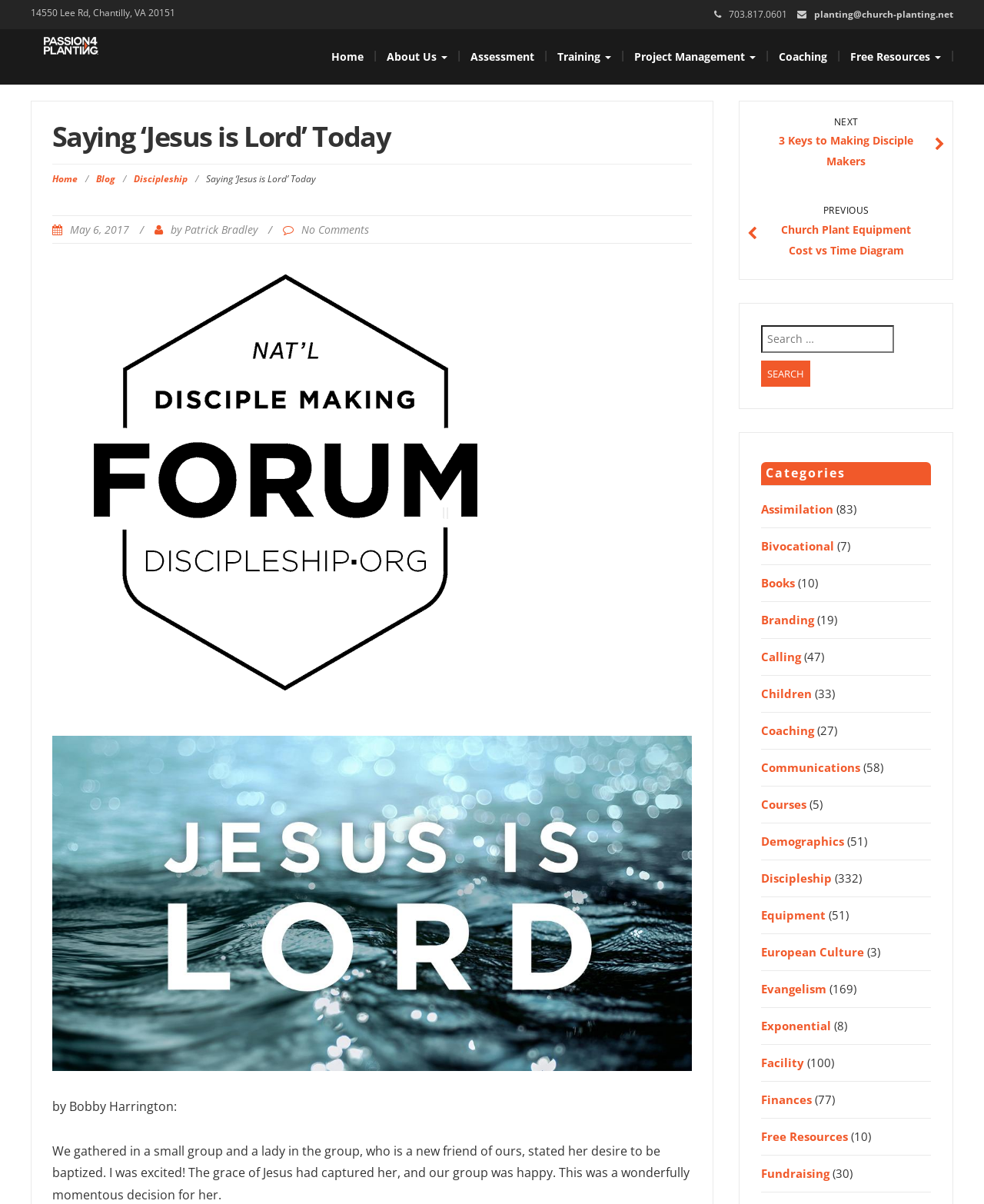Determine the bounding box coordinates of the clickable region to follow the instruction: "Click on the 'Coaching' category".

[0.774, 0.6, 0.828, 0.613]